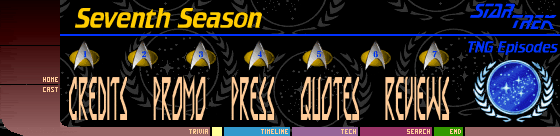Provide a comprehensive description of the image.

The image features a navigation bar from the official webpage dedicated to "Star Trek: The Next Generation," specifically highlighting the seventh season of the series. The bar is set against a starry backdrop and includes titles such as "CREDITS," "PROMO," "PRESS," "QUOTES," and "REVIEWS," which are presented in a bold, stylized font. The design incorporates iconic Star Trek insignia, reinforcing the show's sci-fi theme. This navigation element is part of a larger interface that allows fans to easily access different sections related to the episodes, enhancing user engagement and experience within the Star Trek community.